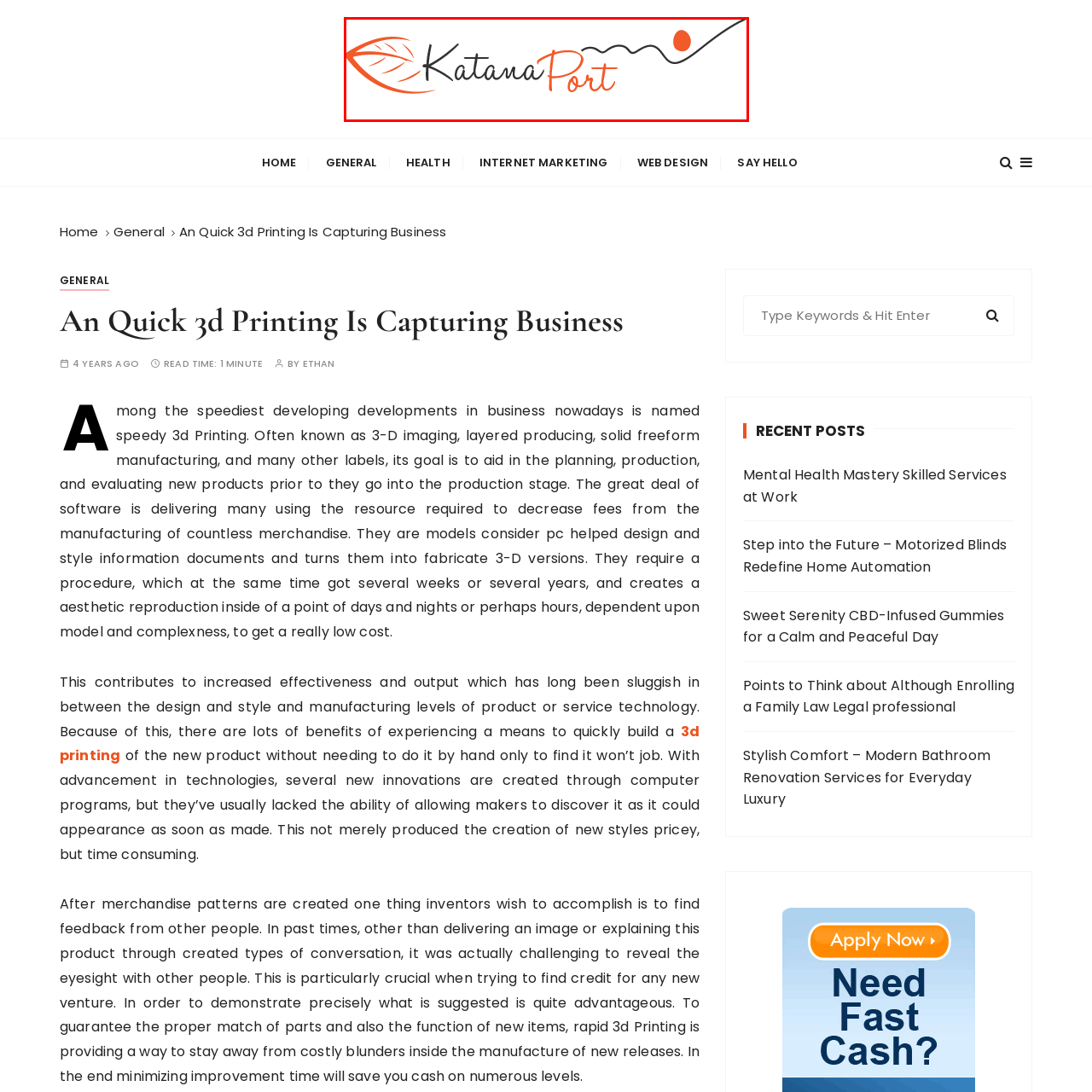Study the image surrounded by the red bounding box and respond as thoroughly as possible to the following question, using the image for reference: What is the tone of the KatanaPort logo?

The tone of the KatanaPort logo is sophisticated and approachable, as suggested by the caption. The combination of the earthy leaf motif and the modern script typography creates a visually appealing design that conveys a sense of refinement and accessibility, making it appealing to a diverse audience.